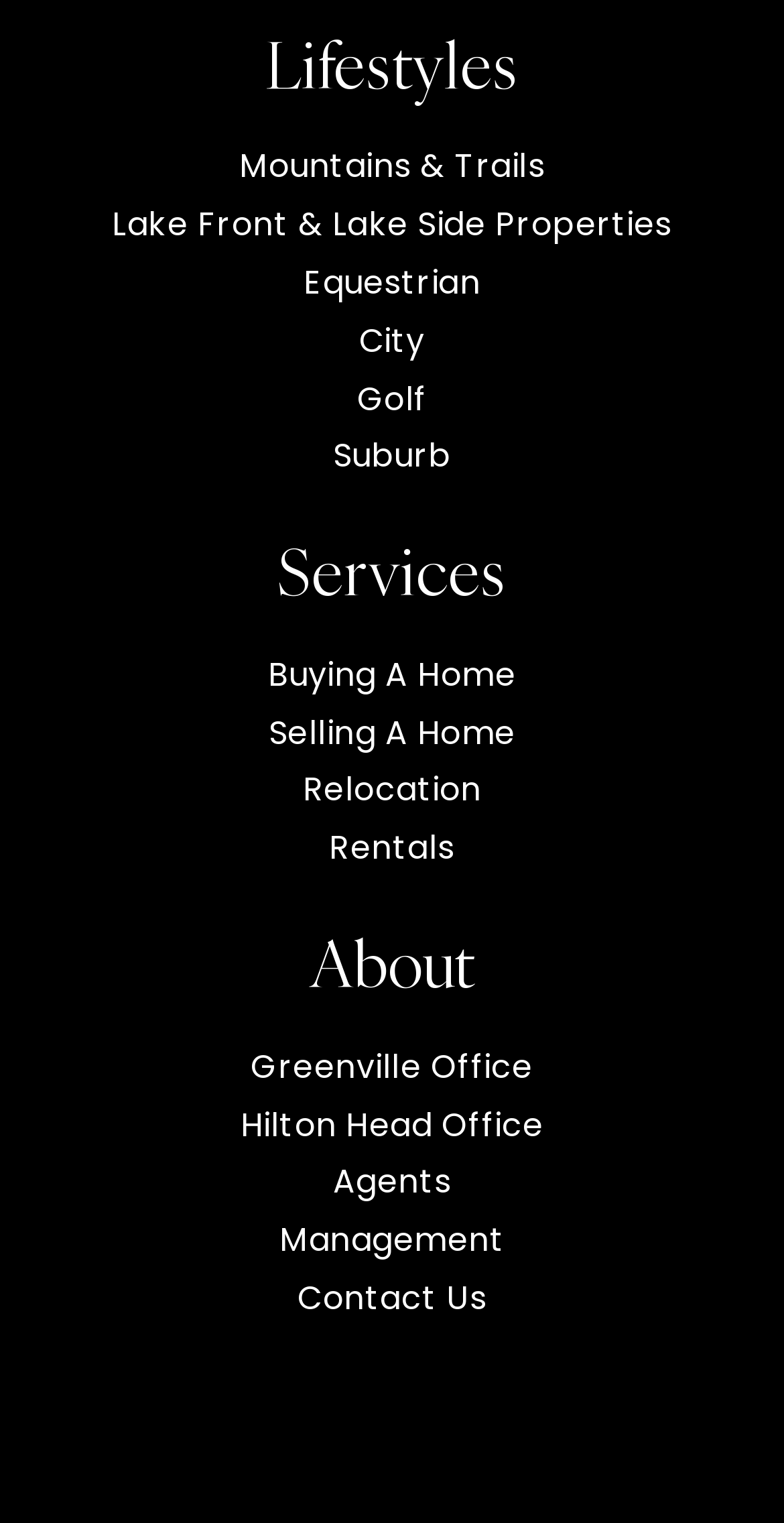What type of properties are listed under Lifestyles?
Based on the image, give a one-word or short phrase answer.

Various